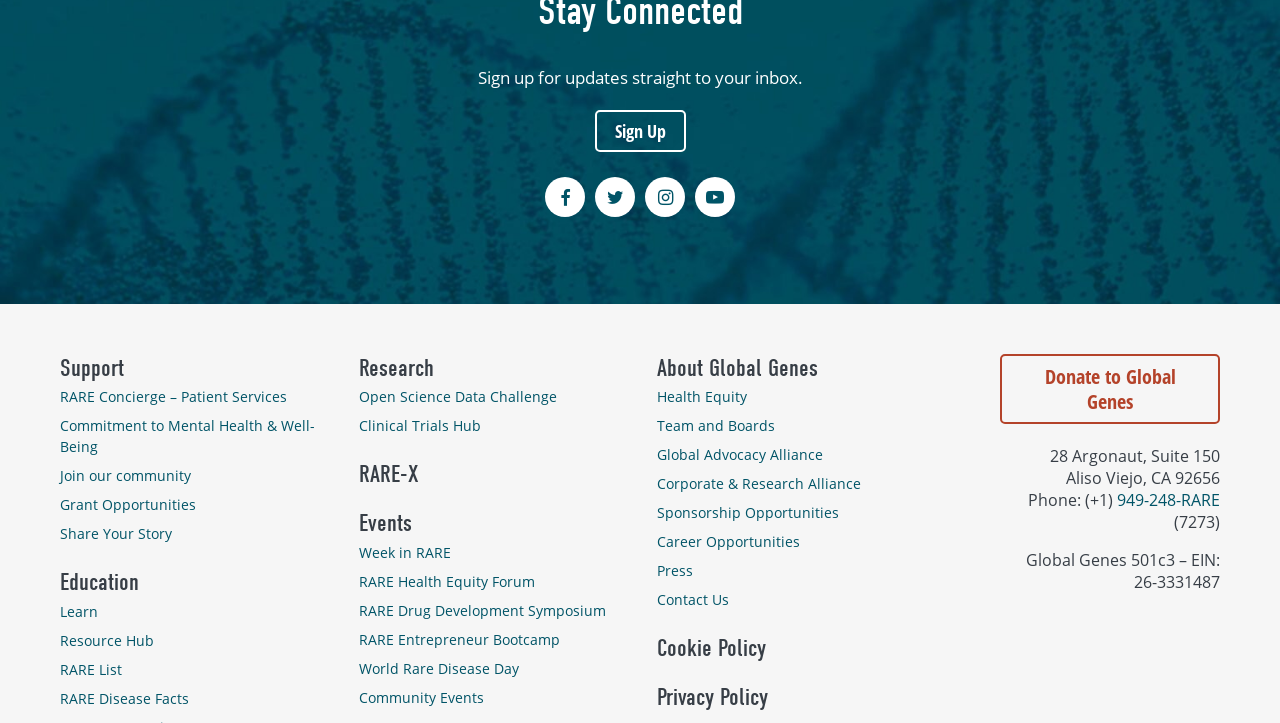Can you identify the bounding box coordinates of the clickable region needed to carry out this instruction: 'Learn more about RARE Concierge'? The coordinates should be four float numbers within the range of 0 to 1, stated as [left, top, right, bottom].

[0.047, 0.529, 0.224, 0.569]